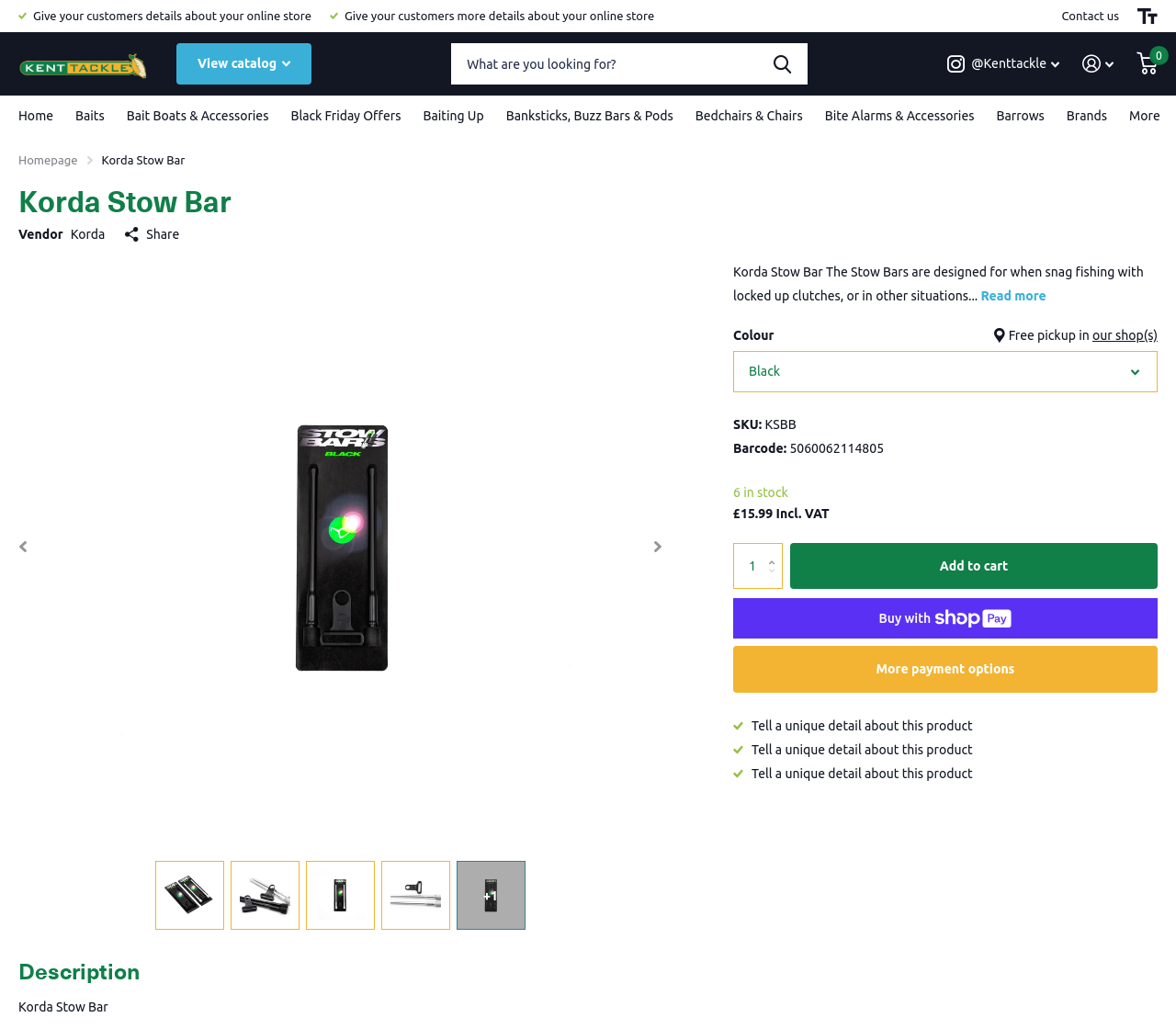Reply to the question with a single word or phrase:
What is the function of the 'Next slide' button?

To show the next image